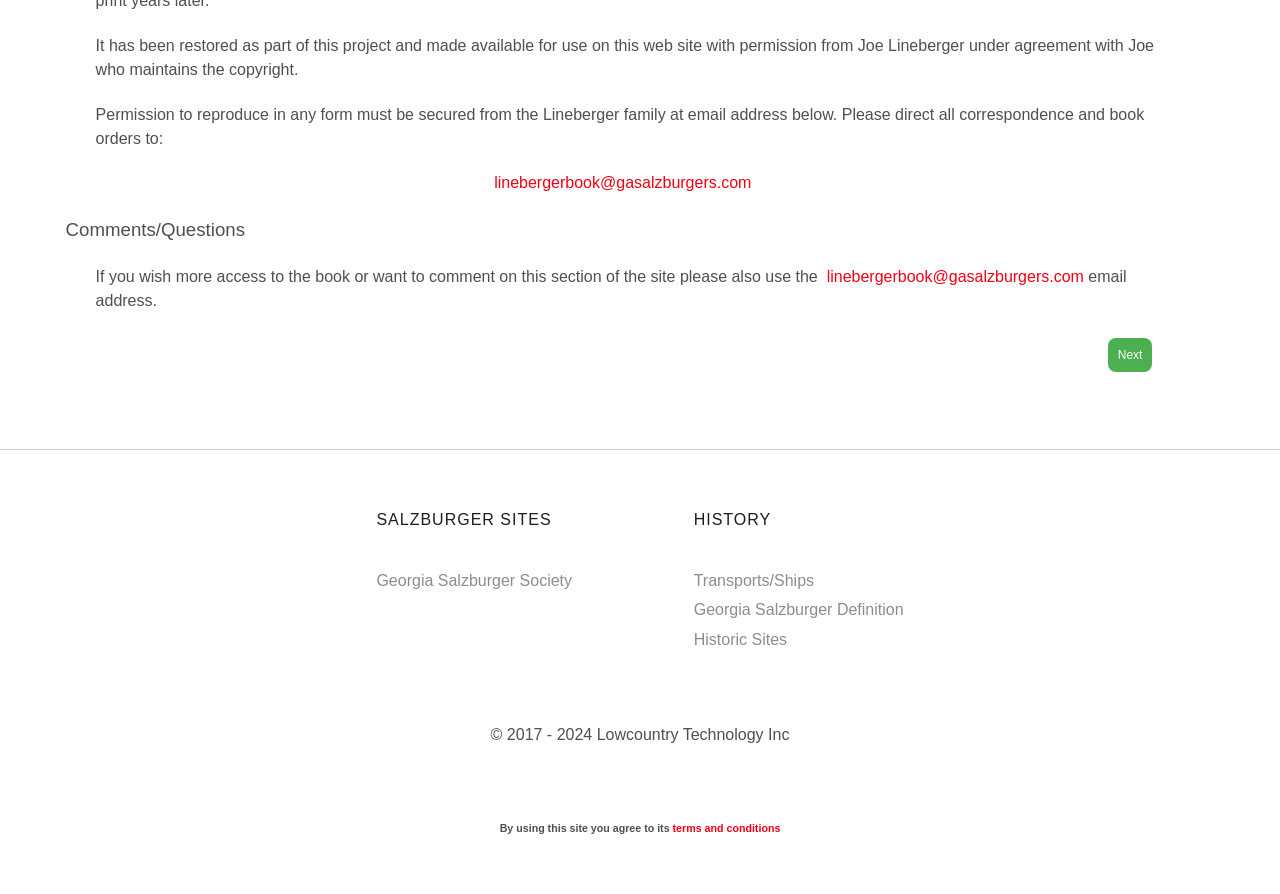For the following element description, predict the bounding box coordinates in the format (top-left x, top-left y, bottom-right x, bottom-right y). All values should be floating point numbers between 0 and 1. Description: Wonderland Gallery

None